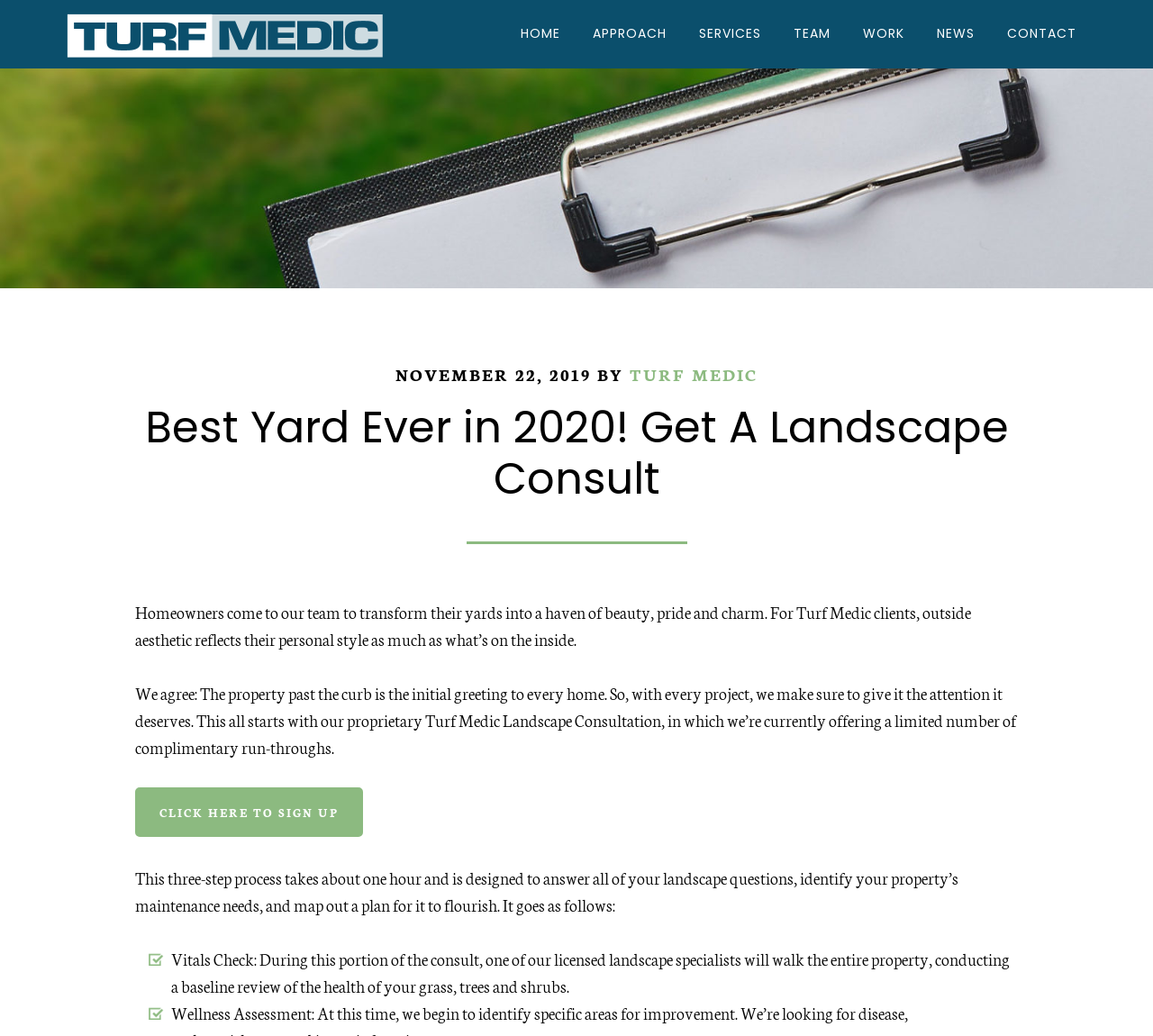Identify the bounding box coordinates for the element you need to click to achieve the following task: "Click on the 'APPROACH' link". Provide the bounding box coordinates as four float numbers between 0 and 1, in the form [left, top, right, bottom].

[0.502, 0.0, 0.59, 0.066]